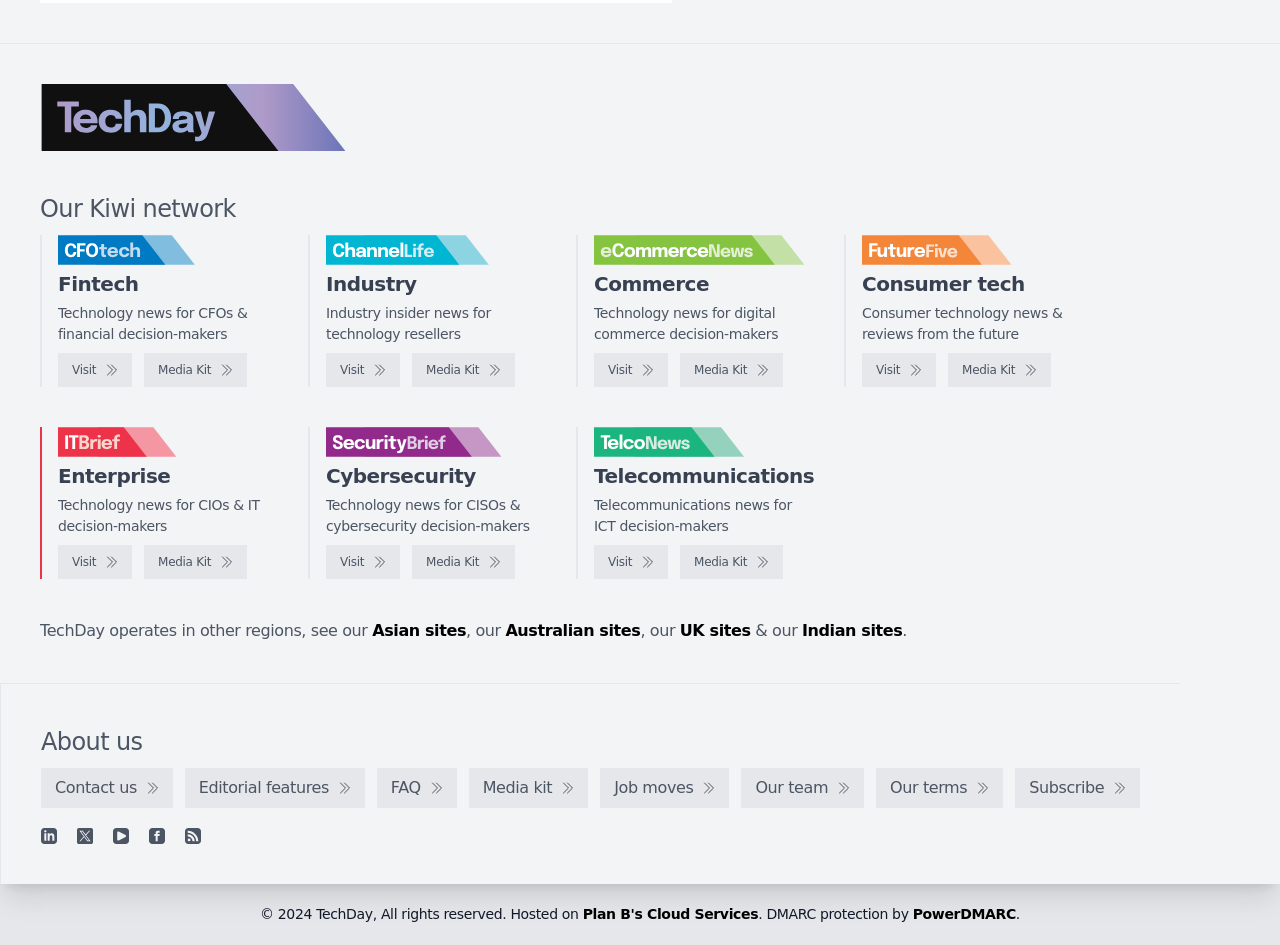Please provide the bounding box coordinates for the element that needs to be clicked to perform the following instruction: "View Fintech news". The coordinates should be given as four float numbers between 0 and 1, i.e., [left, top, right, bottom].

[0.045, 0.288, 0.108, 0.313]